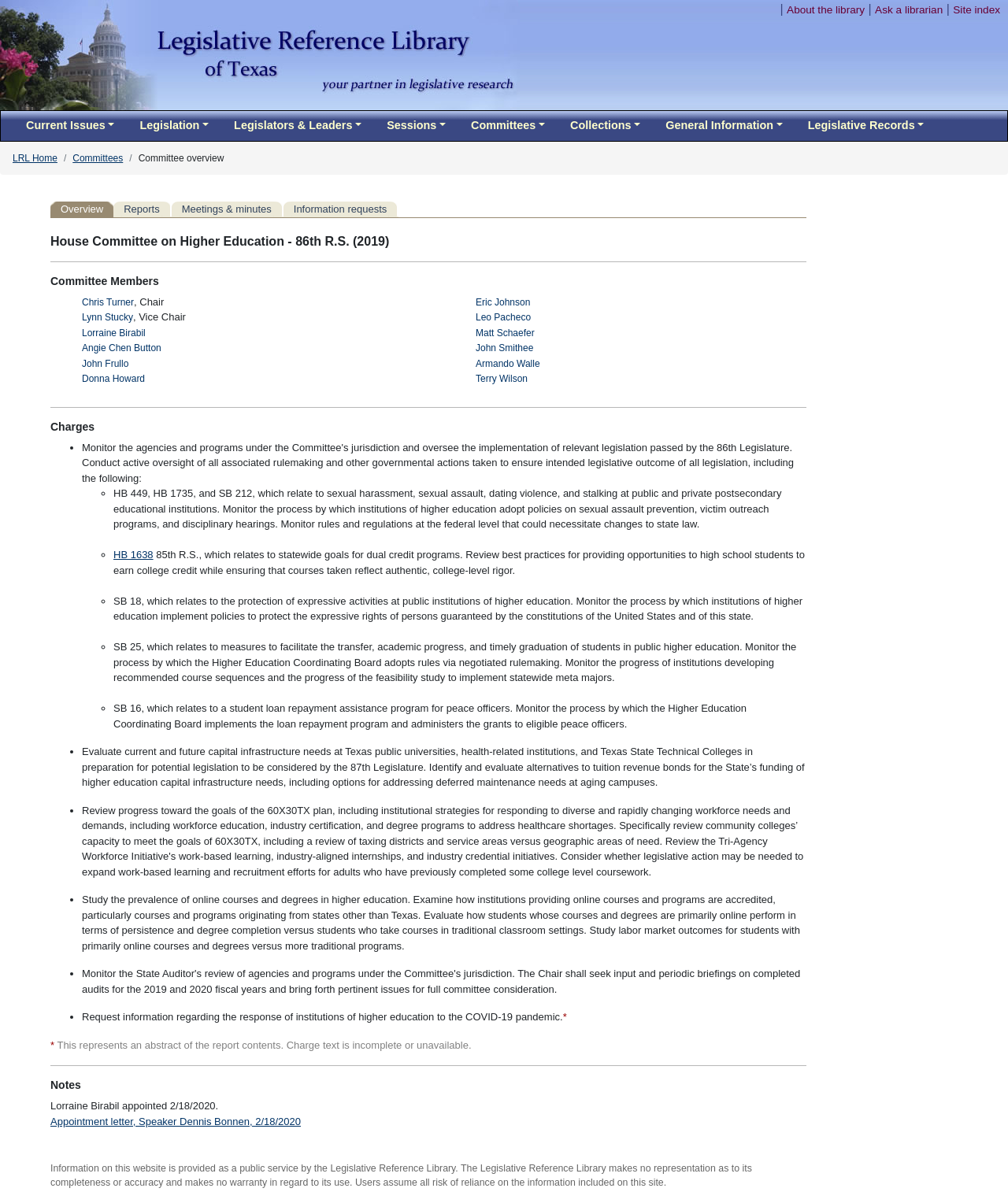Please identify the bounding box coordinates of where to click in order to follow the instruction: "Click the 'Meetings & minutes' link".

[0.17, 0.167, 0.28, 0.18]